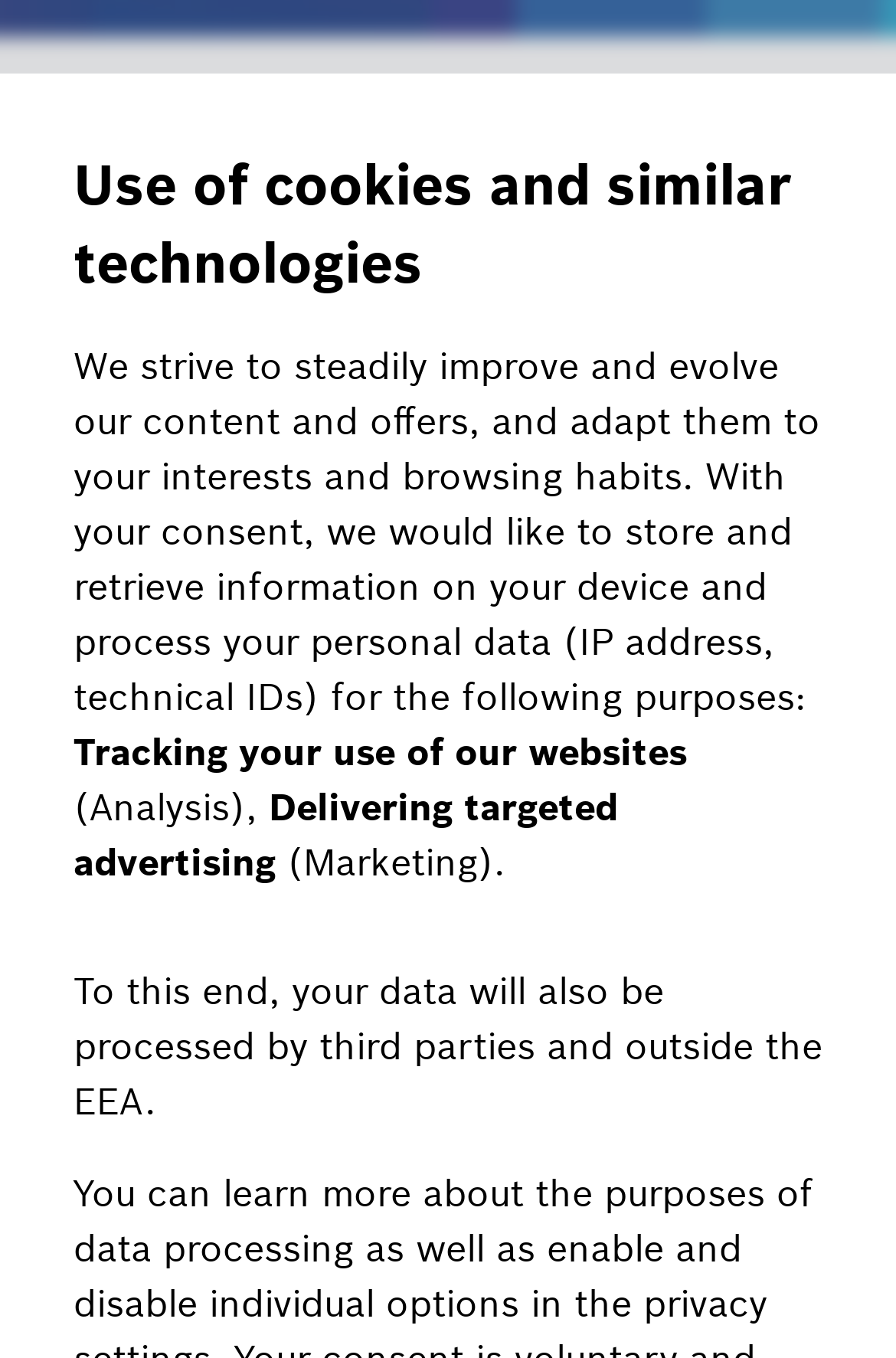What is the name of the community?
Based on the screenshot, answer the question with a single word or phrase.

BST Community